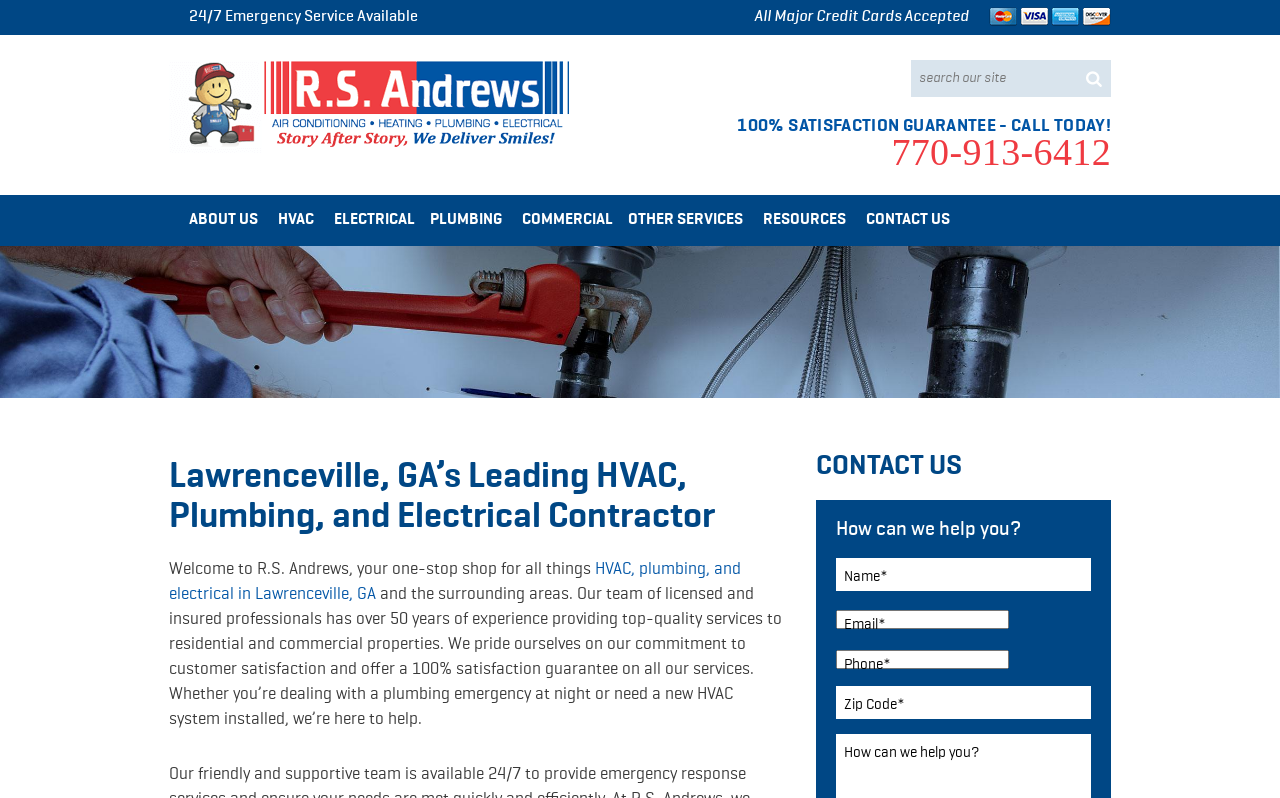Generate the text content of the main heading of the webpage.

Lawrenceville, GA’s Leading HVAC, Plumbing, and Electrical Contractor